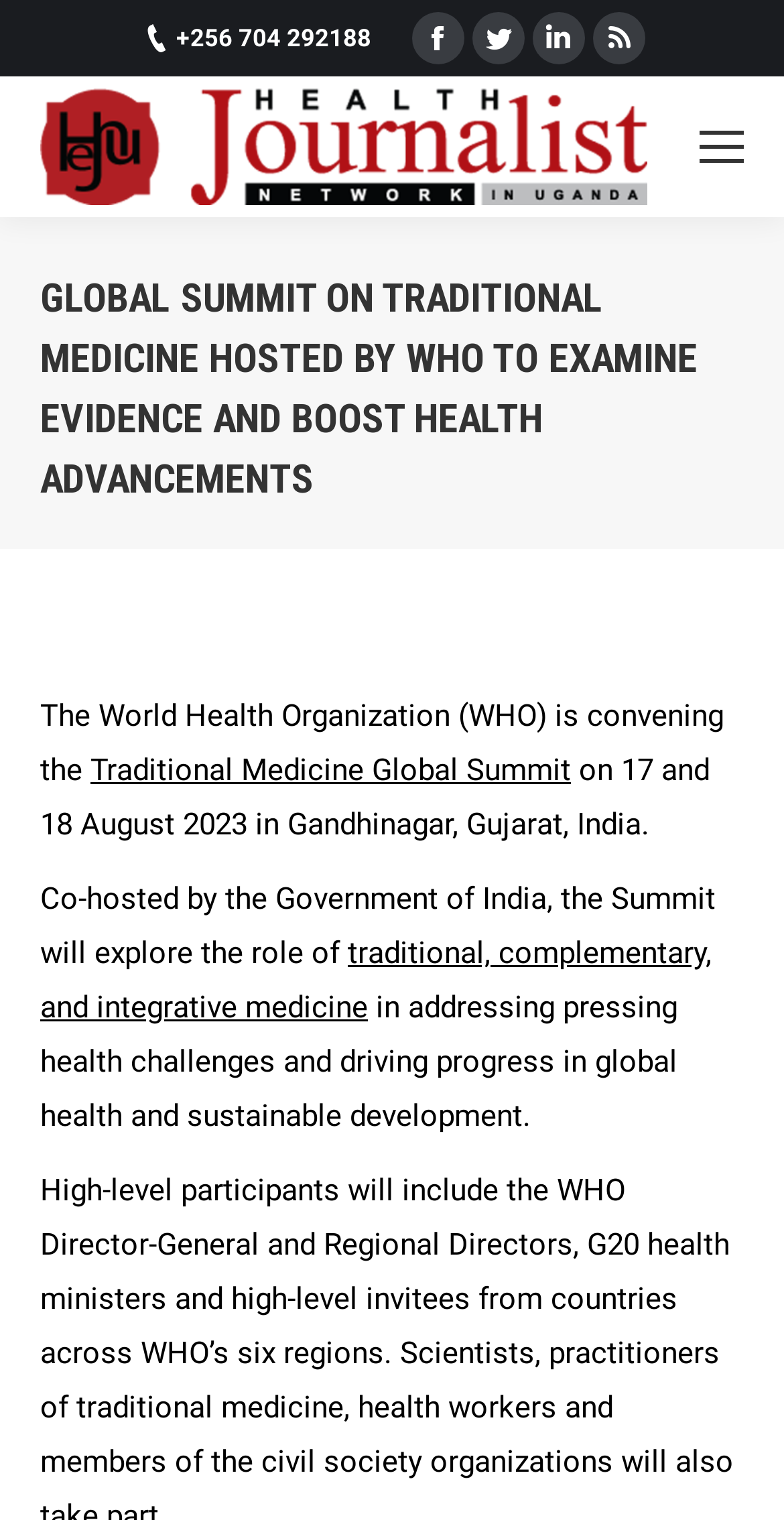Given the element description traditional, complementary, and integrative medicine, specify the bounding box coordinates of the corresponding UI element in the format (top-left x, top-left y, bottom-right x, bottom-right y). All values must be between 0 and 1.

[0.051, 0.615, 0.908, 0.675]